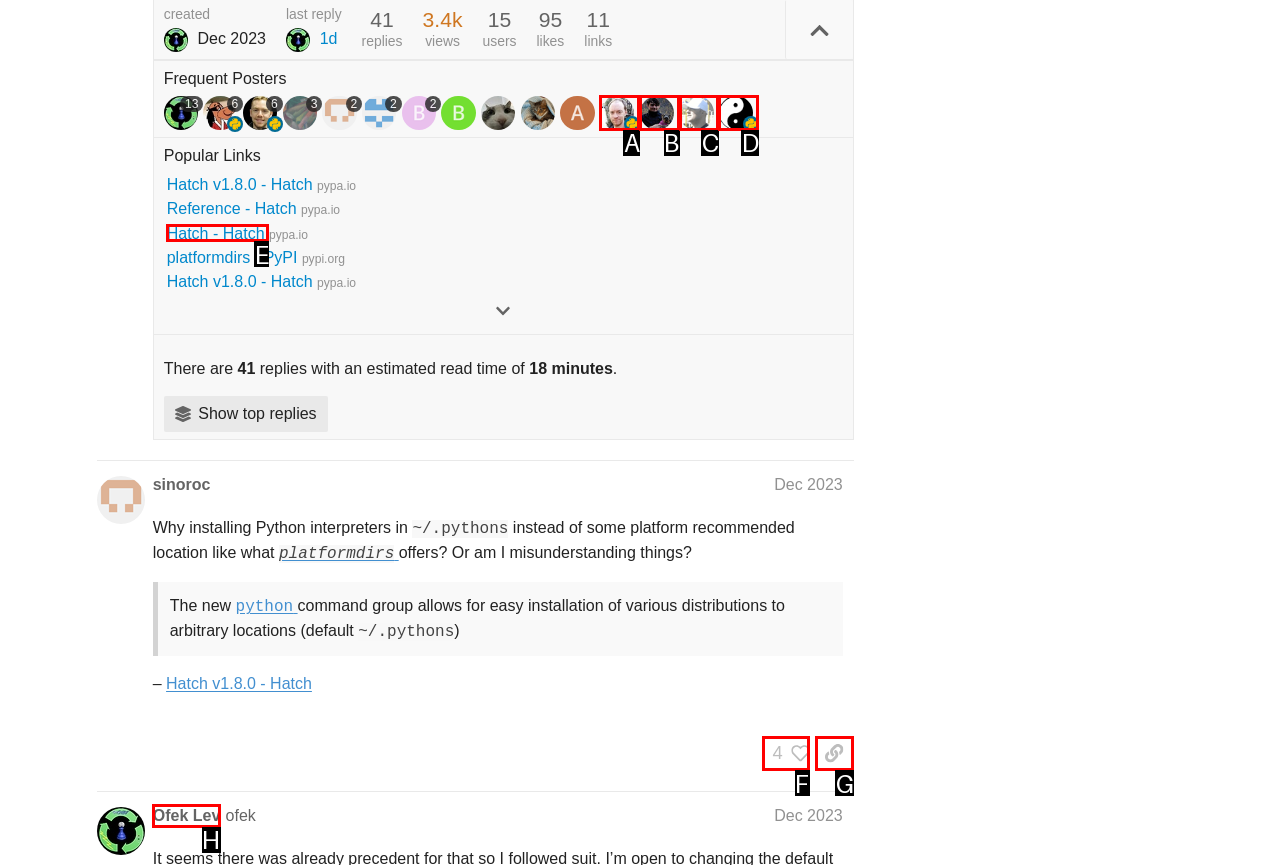Identify the option that corresponds to the description: Ofek Lev. Provide only the letter of the option directly.

H